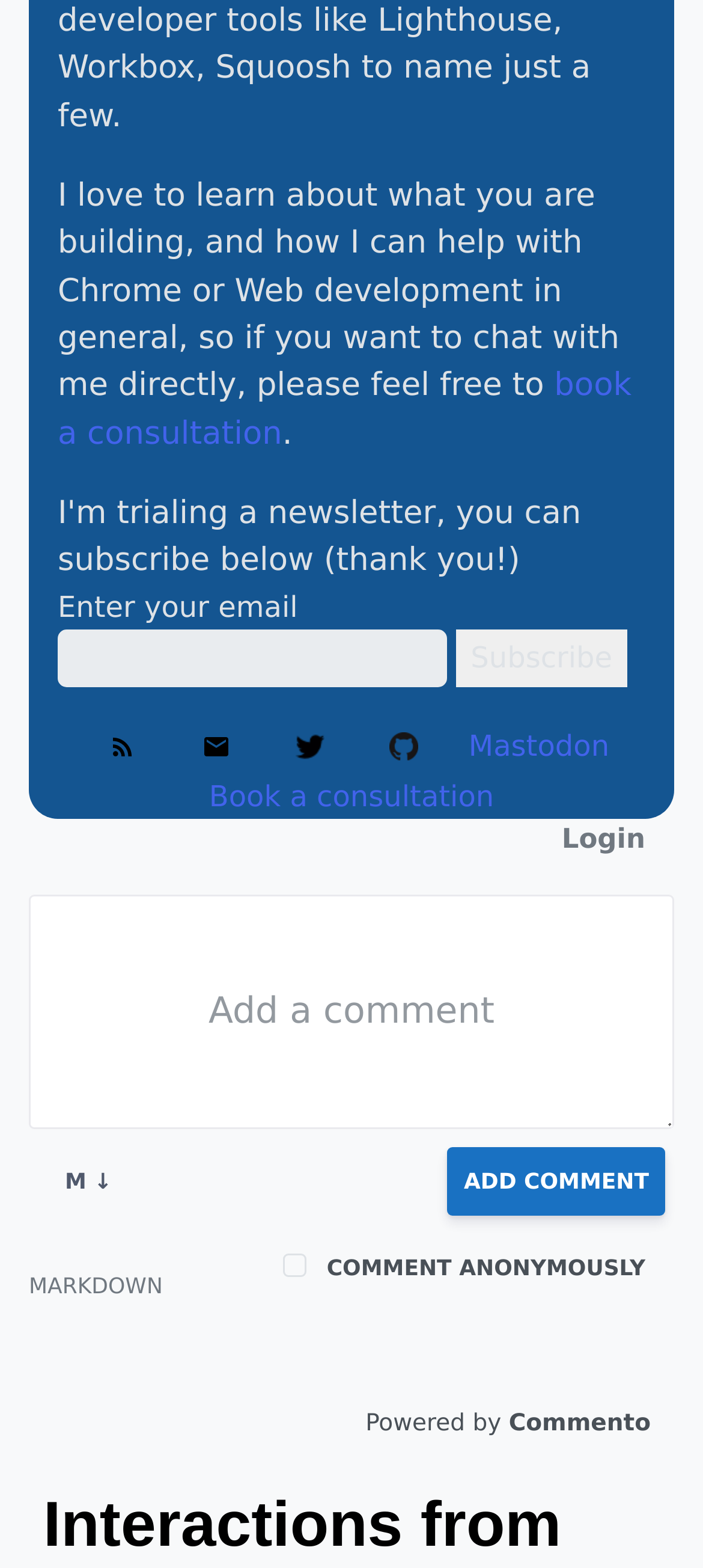What is the function of the 'Subscribe' button?
Examine the image and provide an in-depth answer to the question.

The 'Subscribe' button is present next to a textbox that asks users to enter their email. This suggests that the button is used to subscribe to a newsletter or receive updates from the author.